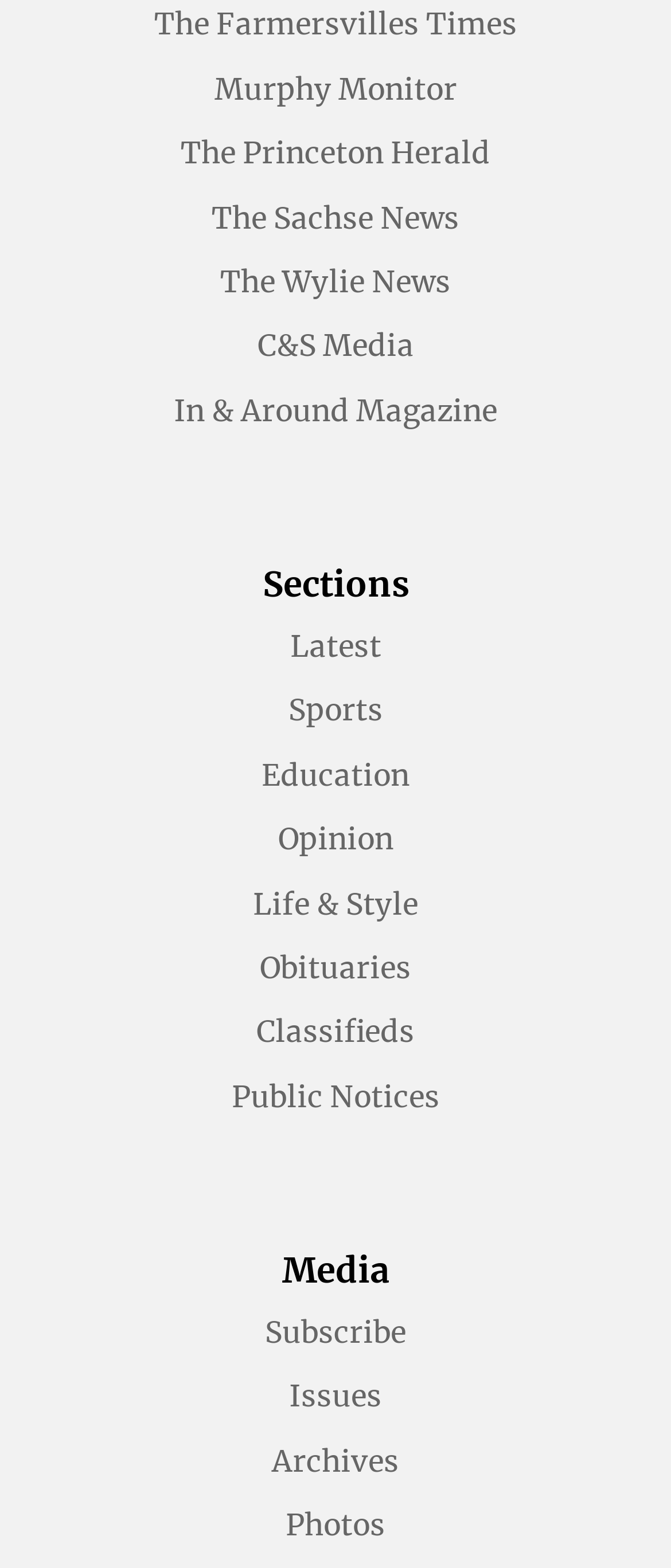Determine the bounding box coordinates for the UI element described. Format the coordinates as (top-left x, top-left y, bottom-right x, bottom-right y) and ensure all values are between 0 and 1. Element description: Public Notices

[0.345, 0.687, 0.655, 0.711]